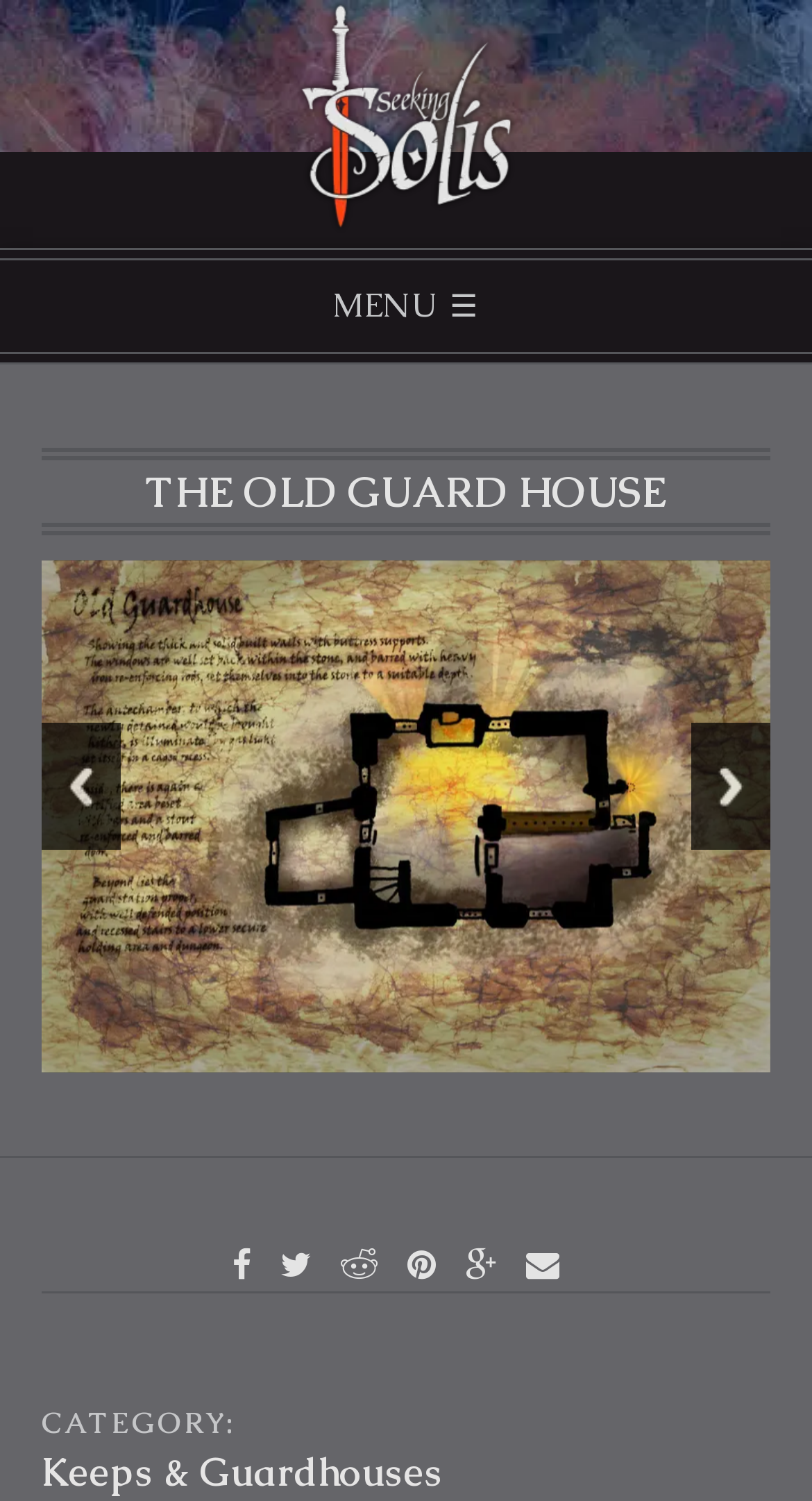Use a single word or phrase to answer this question: 
What is the position of the MENU link?

Top-right